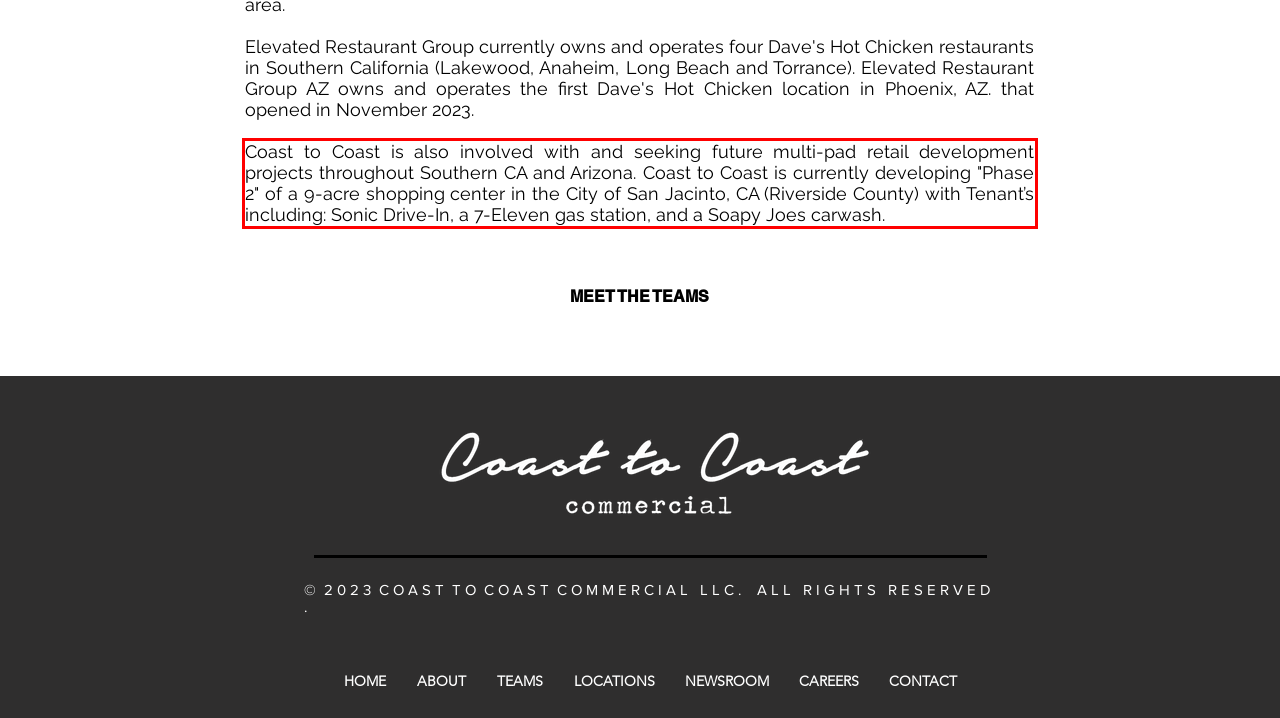Please examine the webpage screenshot and extract the text within the red bounding box using OCR.

Coast to Coast is also involved with and seeking future multi-pad retail development projects throughout Southern CA and Arizona. Coast to Coast is currently developing "Phase 2" of a 9-acre shopping center in the City of San Jacinto, CA (Riverside County) with Tenant’s including: Sonic Drive-In, a 7-Eleven gas station, and a Soapy Joes carwash.